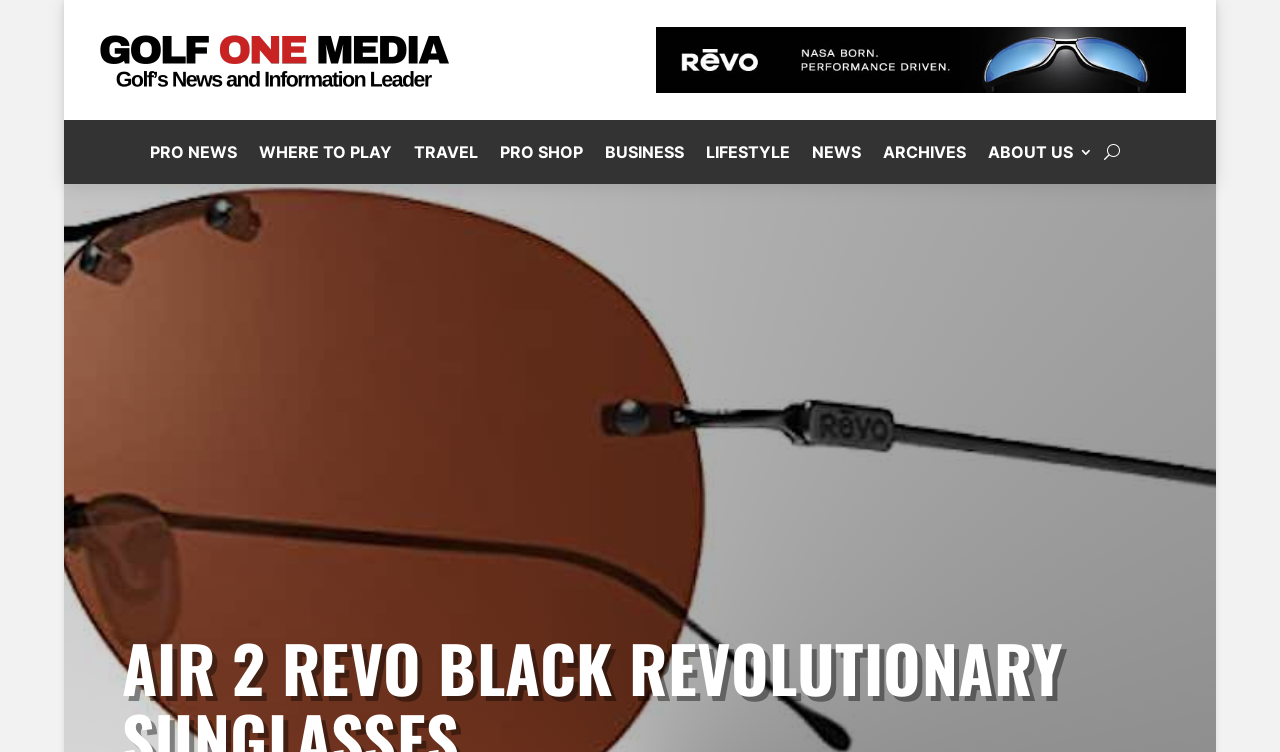Generate the text content of the main heading of the webpage.

AIR 2 REVO BLACK REVOLUTIONARY SUNGLASSES